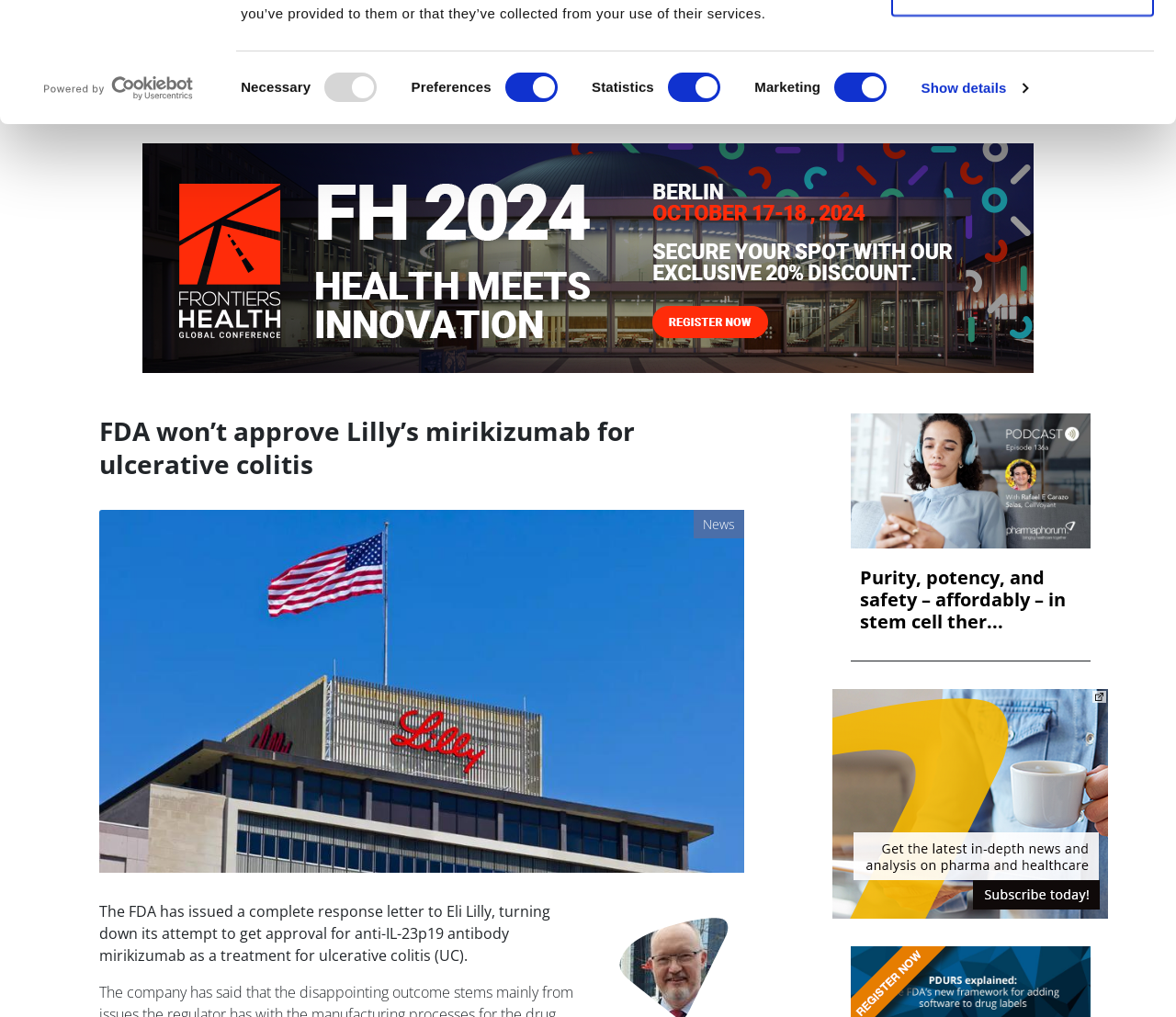Kindly provide the bounding box coordinates of the section you need to click on to fulfill the given instruction: "Read the news article".

[0.723, 0.379, 0.927, 0.65]